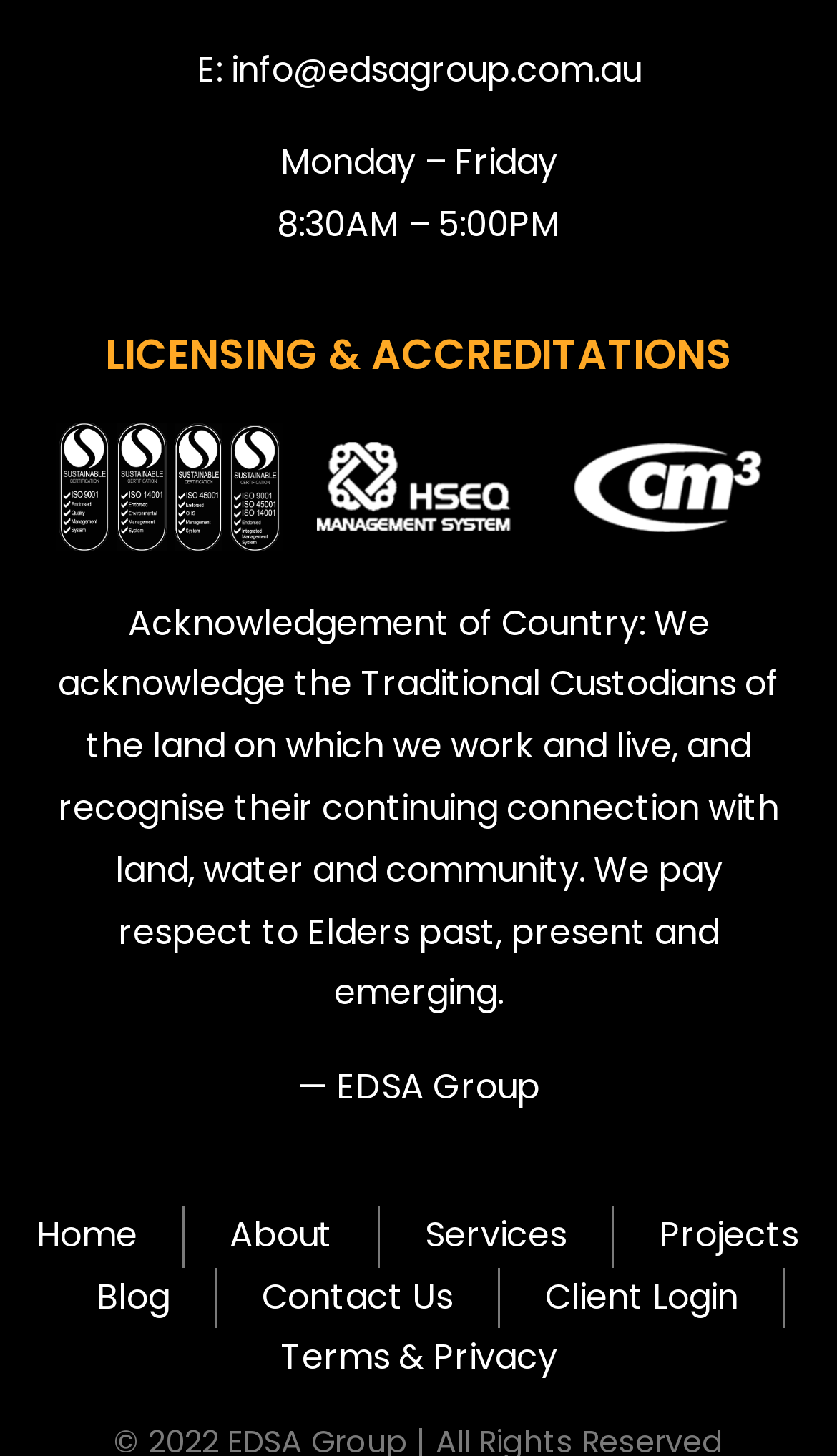What is the last link in the footer section of the webpage?
Provide a thorough and detailed answer to the question.

The last link in the footer section can be found at the bottom of the webpage, and it is written as 'Terms & Privacy'.